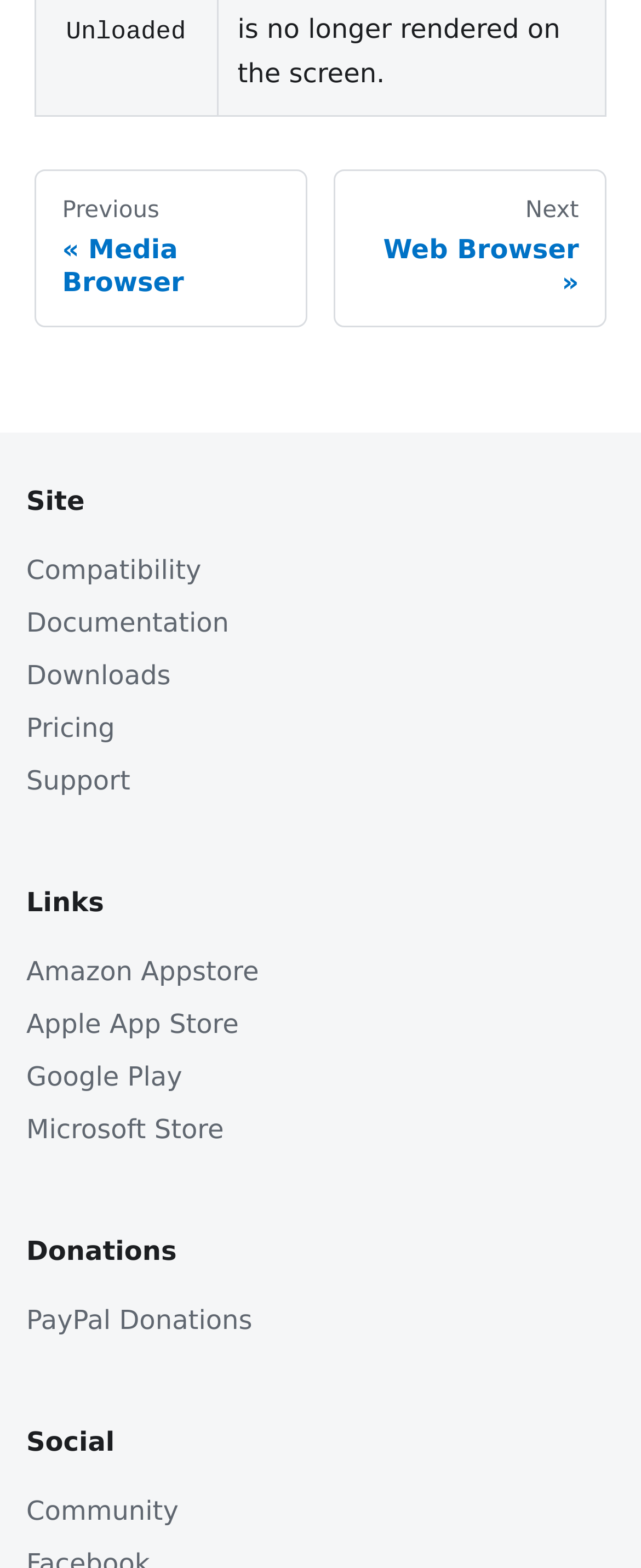Please answer the following question using a single word or phrase: 
What are the main categories on the site?

Site, Links, Donations, Social